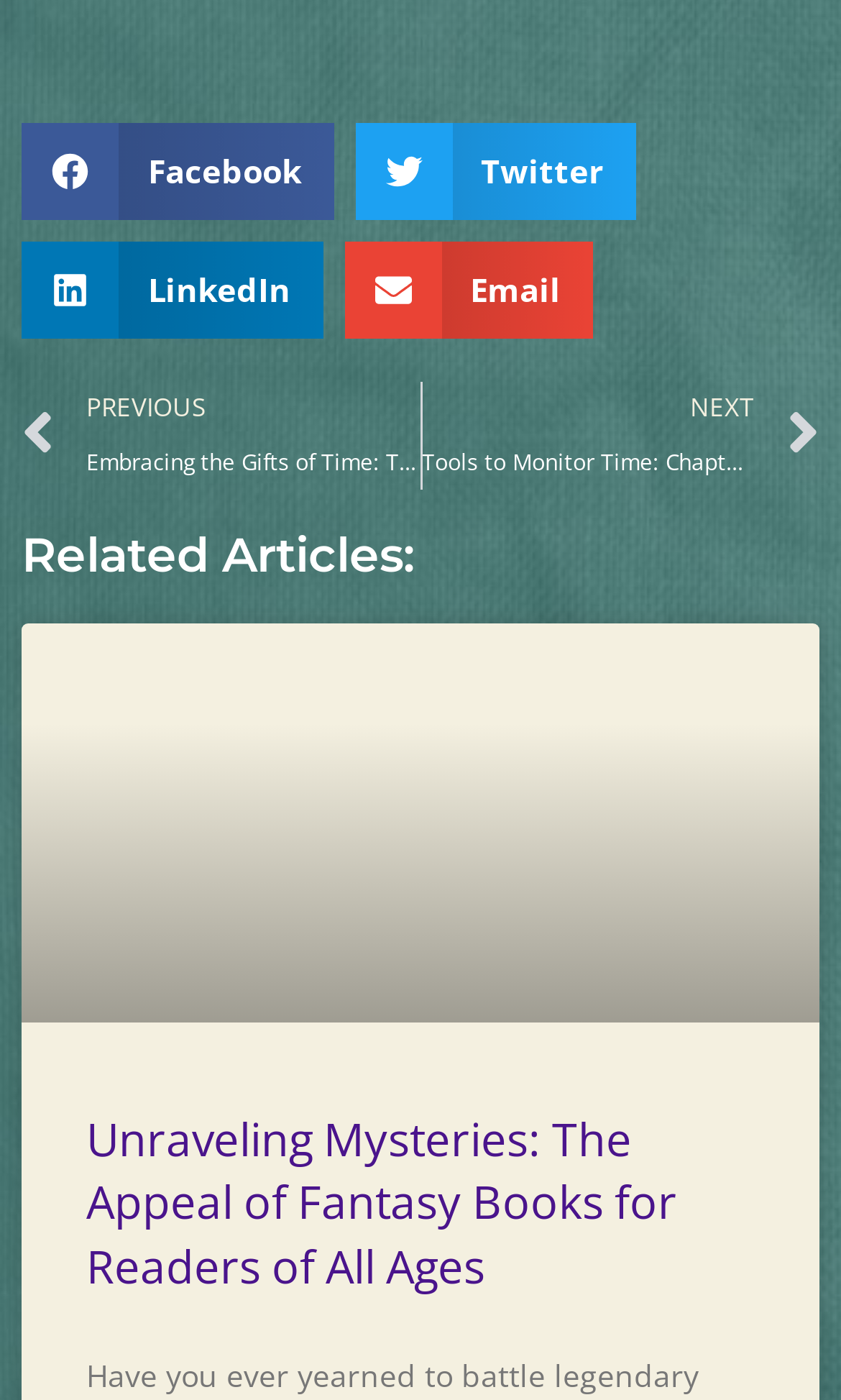Provide the bounding box coordinates of the HTML element described by the text: "Current Activities".

None